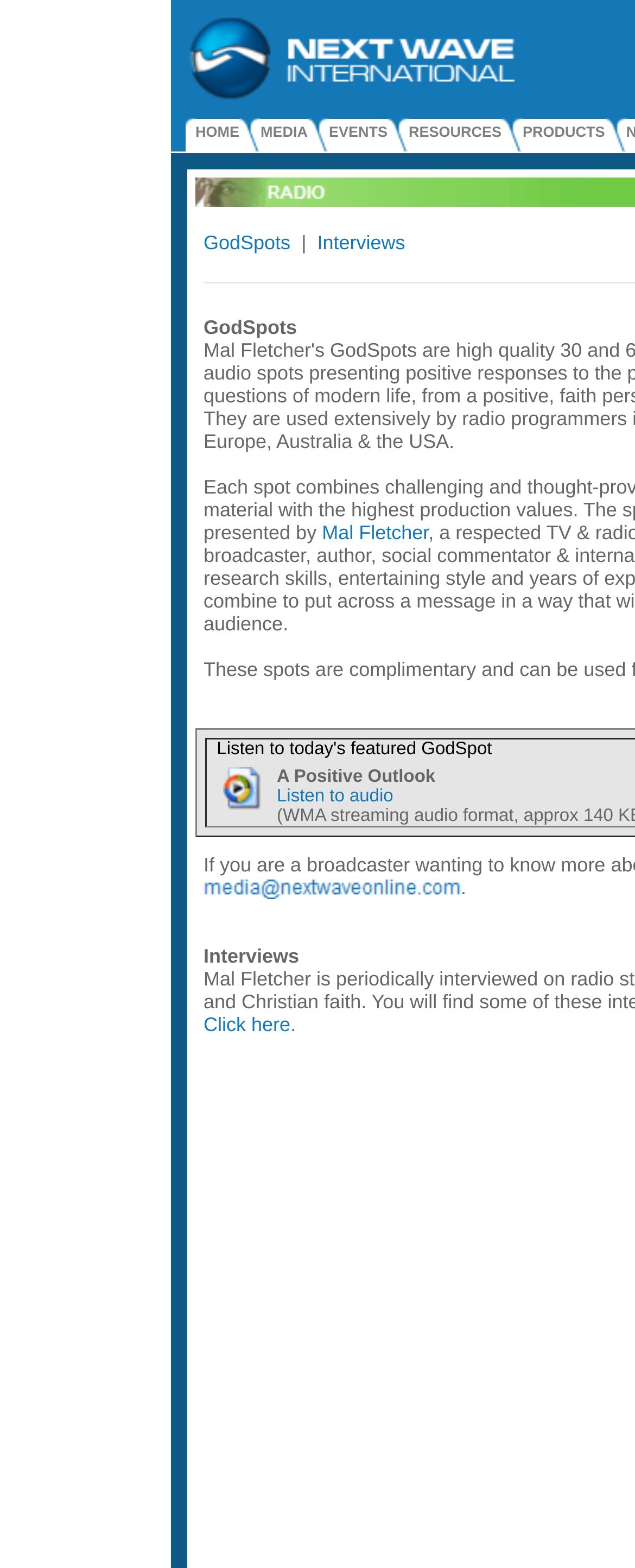Please locate the clickable area by providing the bounding box coordinates to follow this instruction: "View Instagram profile".

None